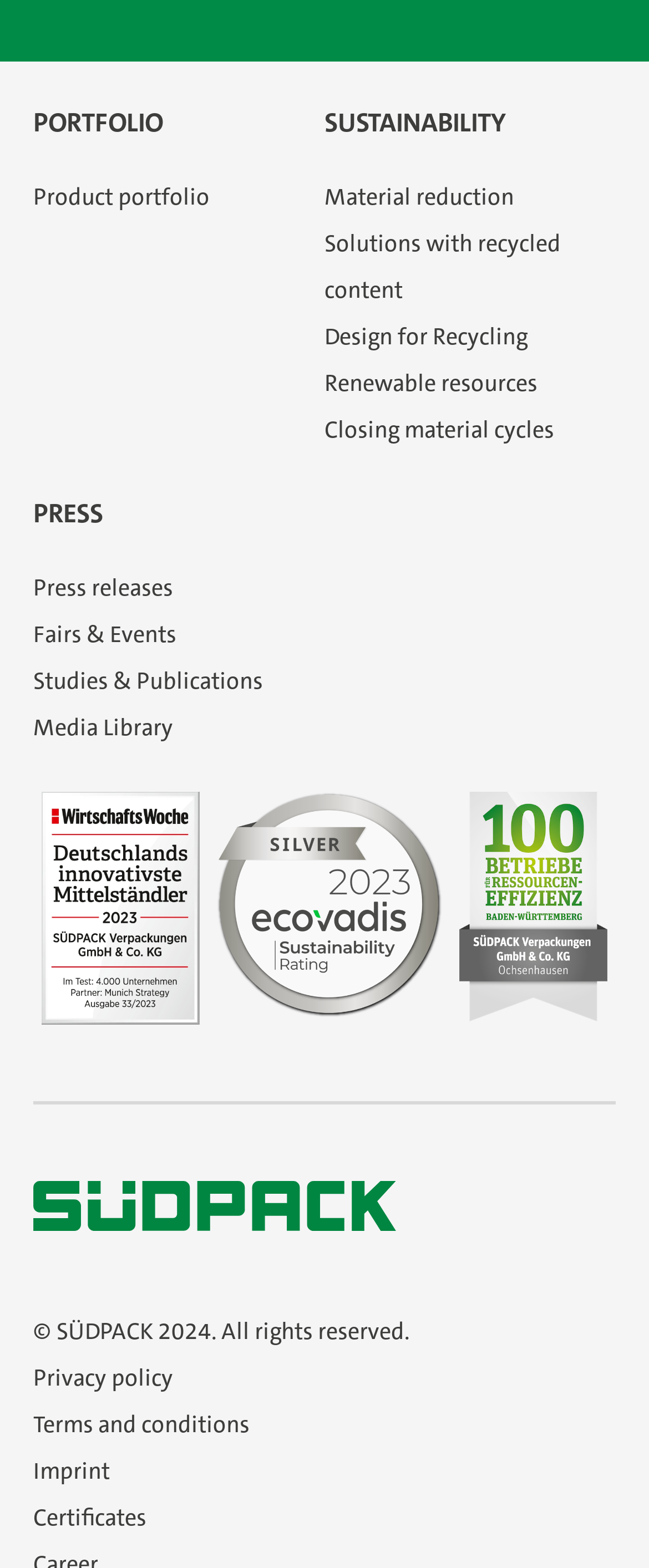Identify the bounding box coordinates for the region to click in order to carry out this instruction: "View Südpack Food image". Provide the coordinates using four float numbers between 0 and 1, formatted as [left, top, right, bottom].

[0.051, 0.754, 0.61, 0.785]